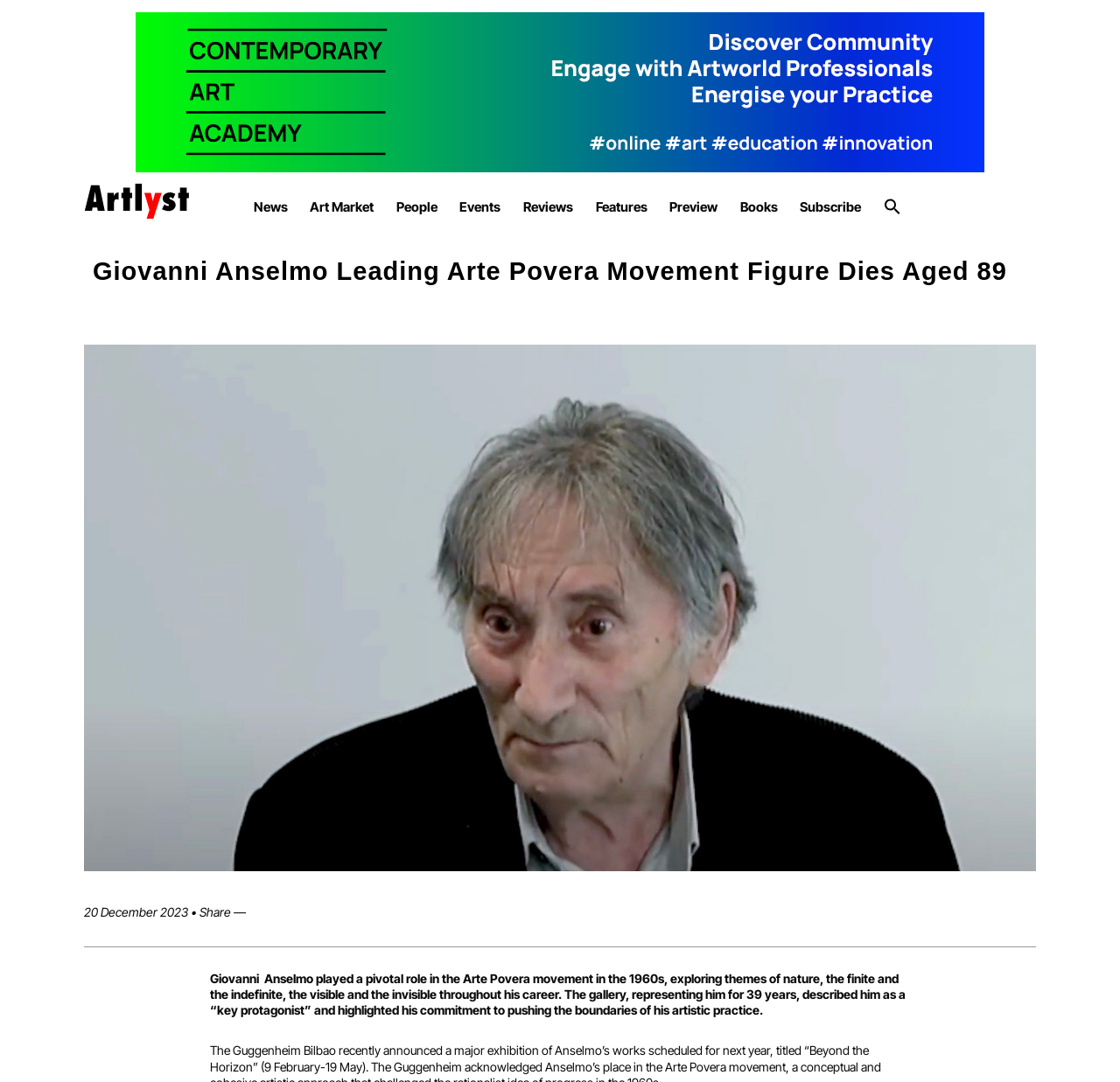Please answer the following question using a single word or phrase: 
What is the date of the article?

20 December 2023